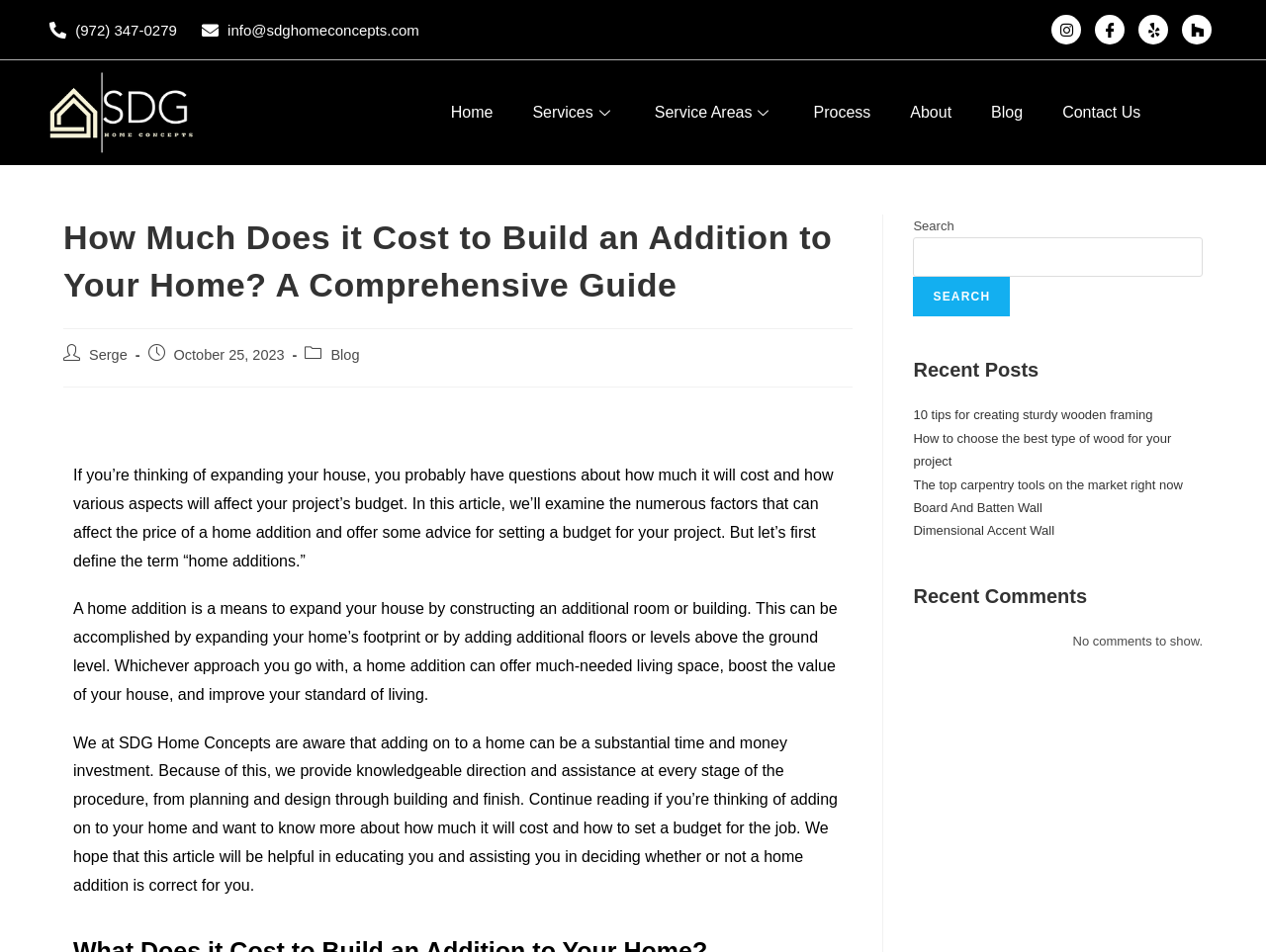Highlight the bounding box coordinates of the element you need to click to perform the following instruction: "Read the 'How Much Does it Cost to Build an Addition to Your Home? A Comprehensive Guide' article."

[0.05, 0.225, 0.674, 0.346]